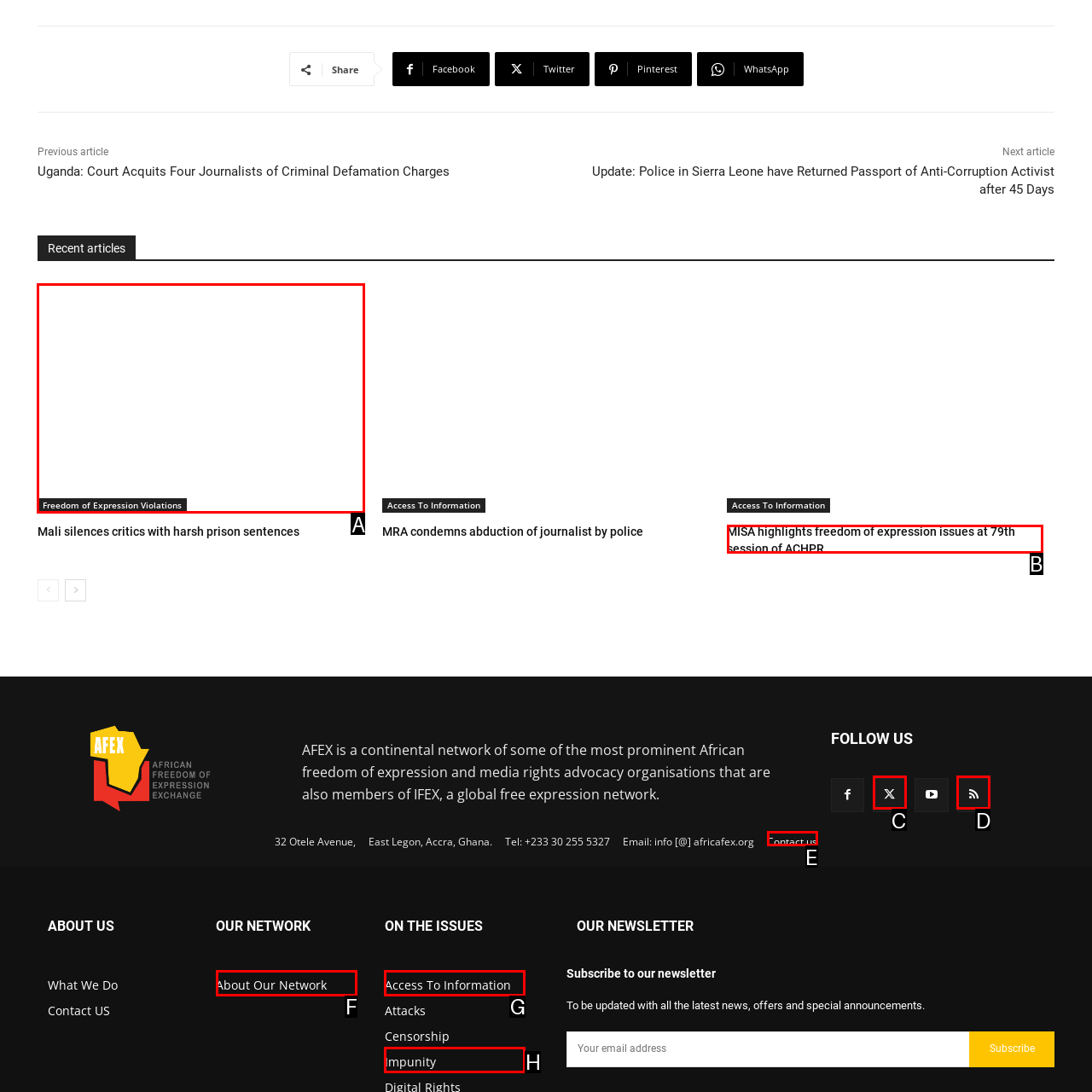Tell me which letter corresponds to the UI element that will allow you to Read the article about Mali silencing critics with harsh prison sentences. Answer with the letter directly.

A